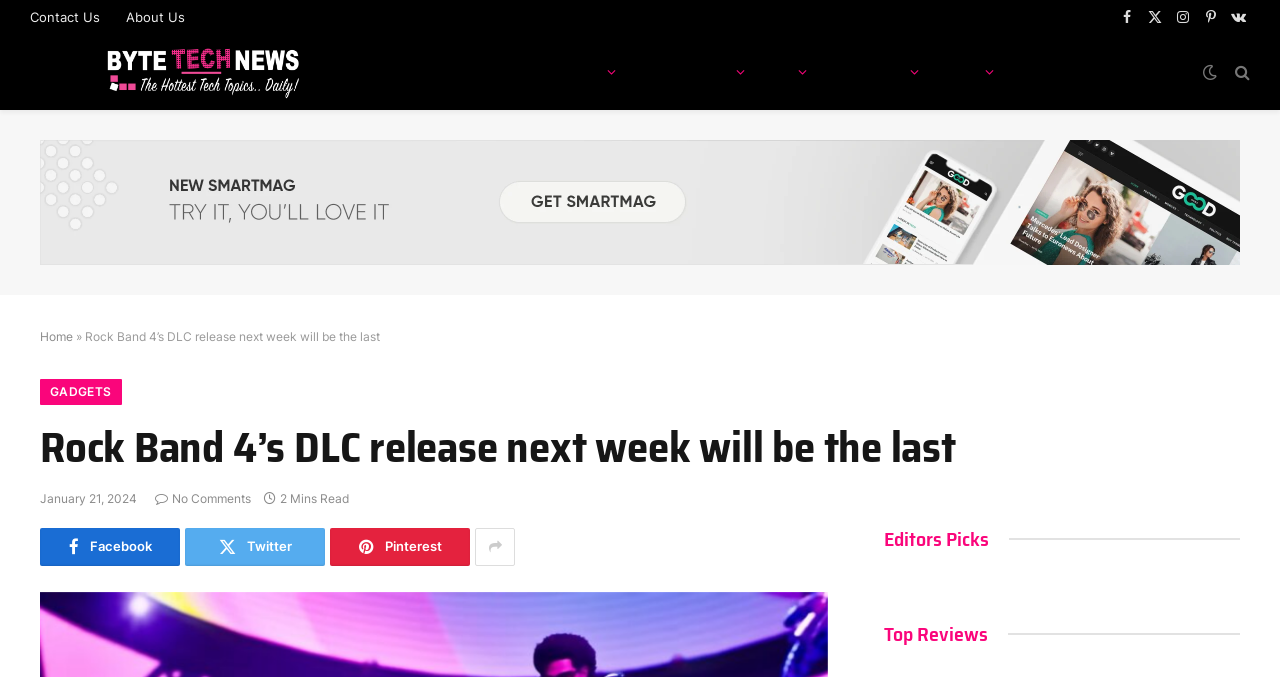How many social media links are in the top-right corner?
Please look at the screenshot and answer using one word or phrase.

5